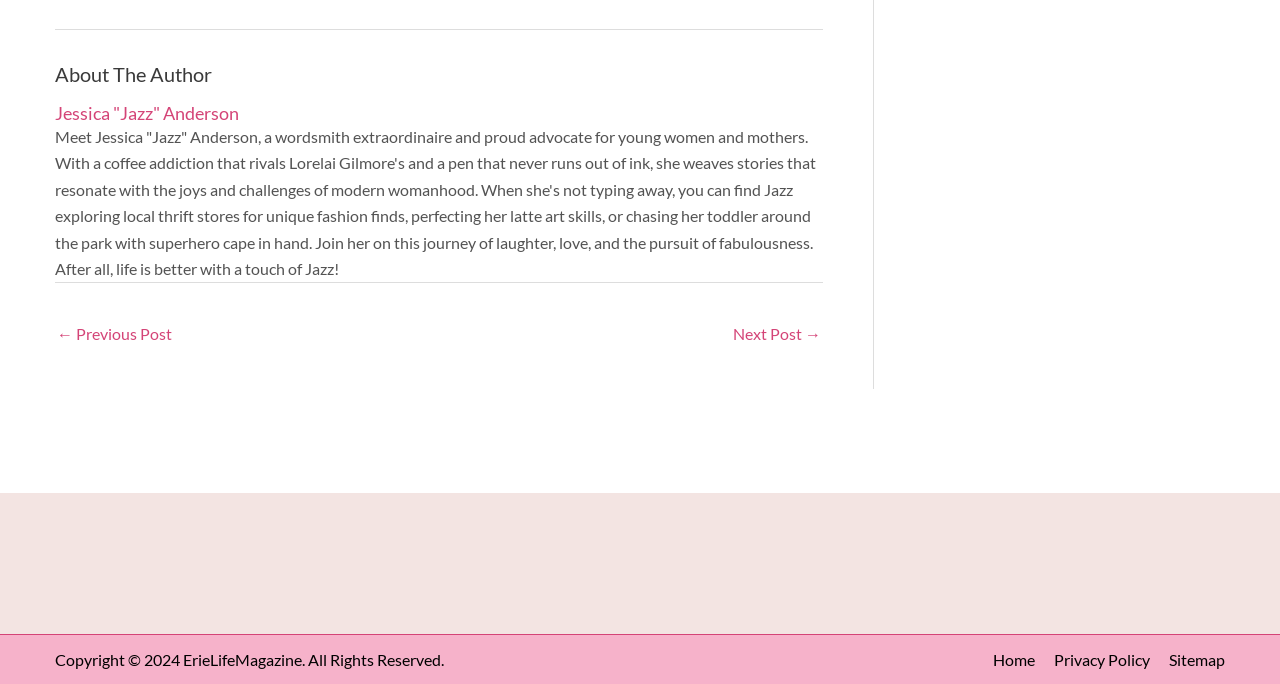Refer to the screenshot and answer the following question in detail:
What is the author's personality like?

The StaticText element provides a brief description of the author, mentioning her coffee addiction, love for thrift stores, and latte art skills, which suggests that she is a fun-loving and creative person.